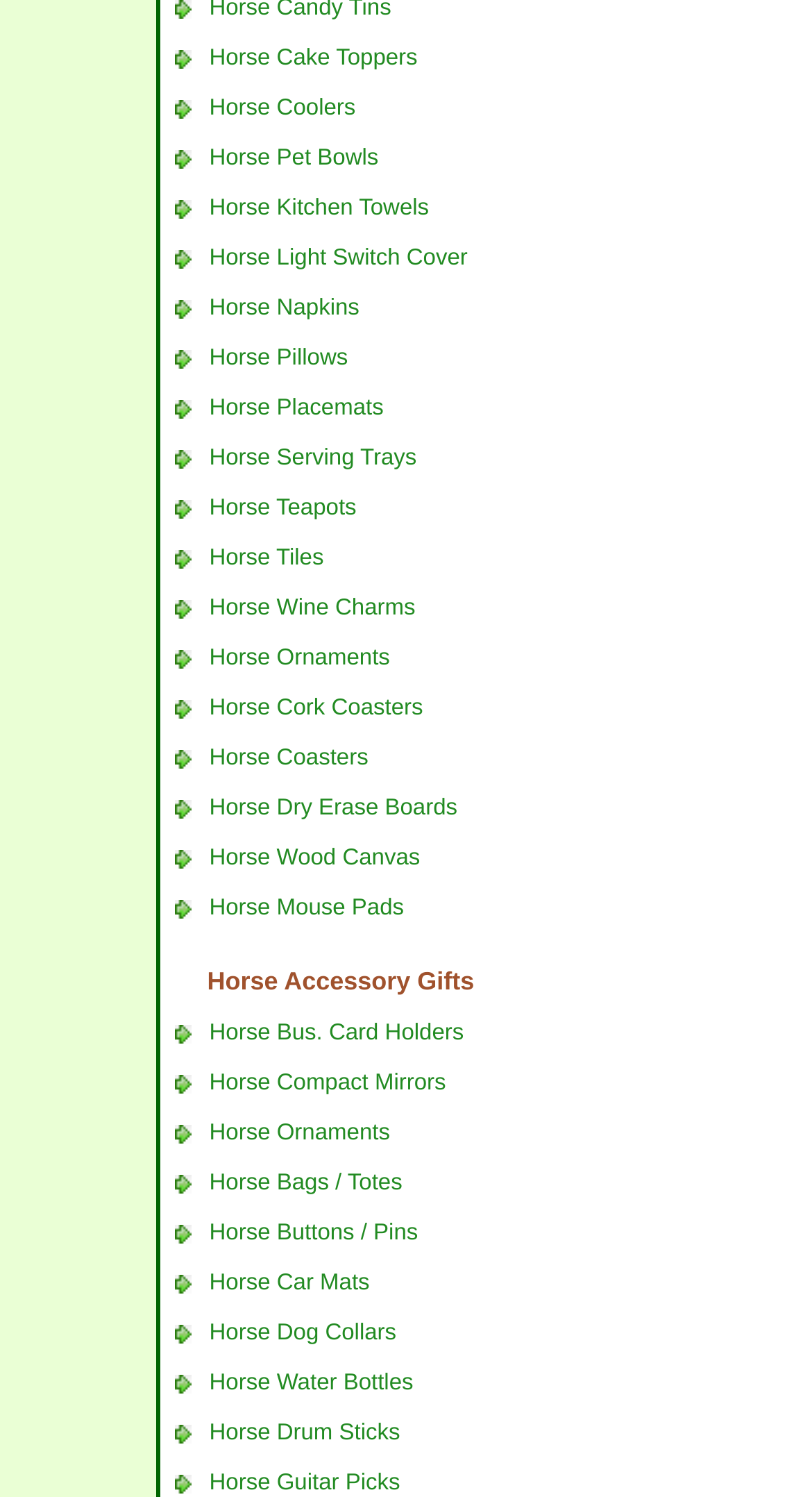Please reply to the following question with a single word or a short phrase:
What is the category of the product 'Horse Pillows'?

Home Decor